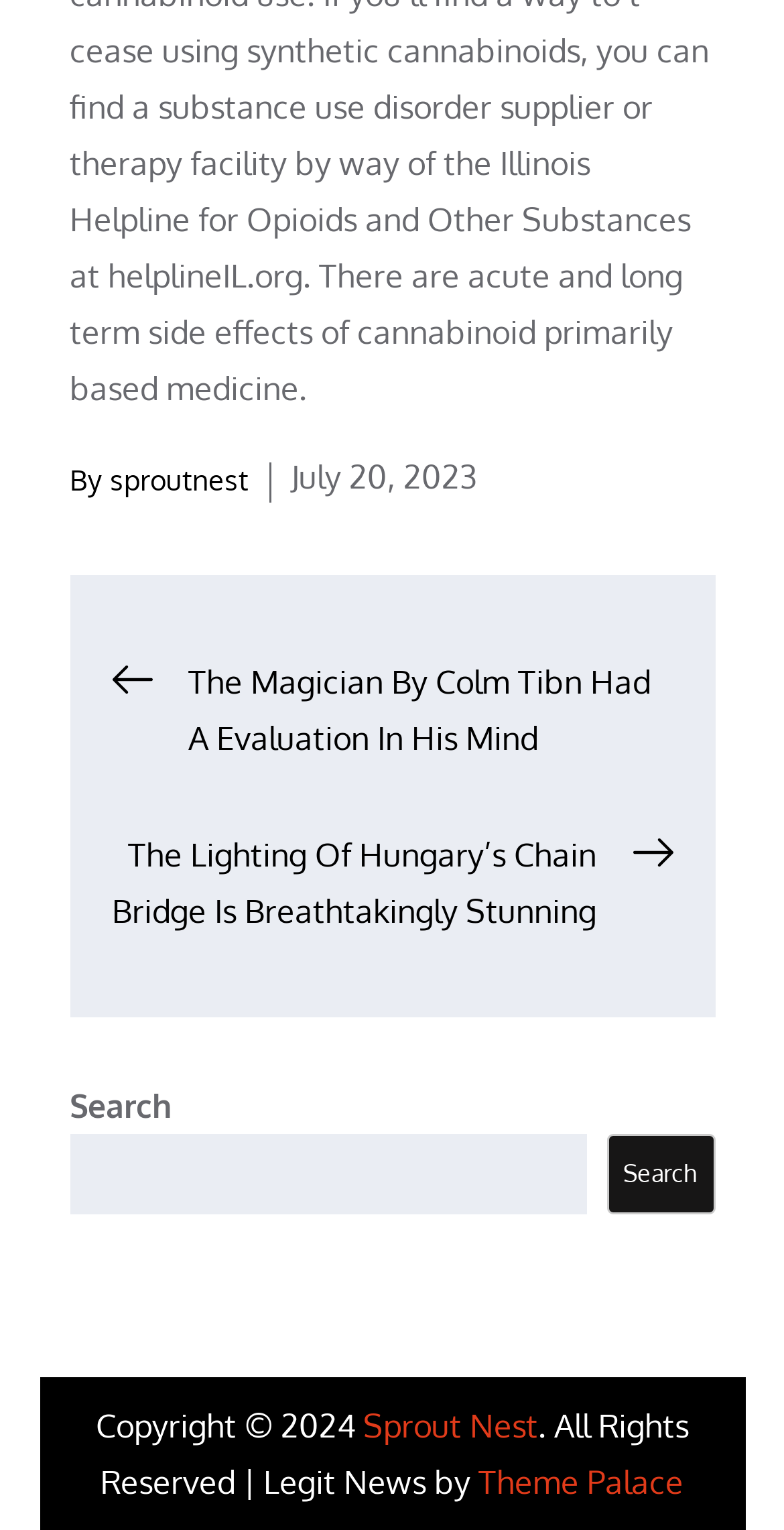Determine the bounding box coordinates for the UI element with the following description: "July 20, 2023July 30, 2023". The coordinates should be four float numbers between 0 and 1, represented as [left, top, right, bottom].

[0.371, 0.293, 0.609, 0.33]